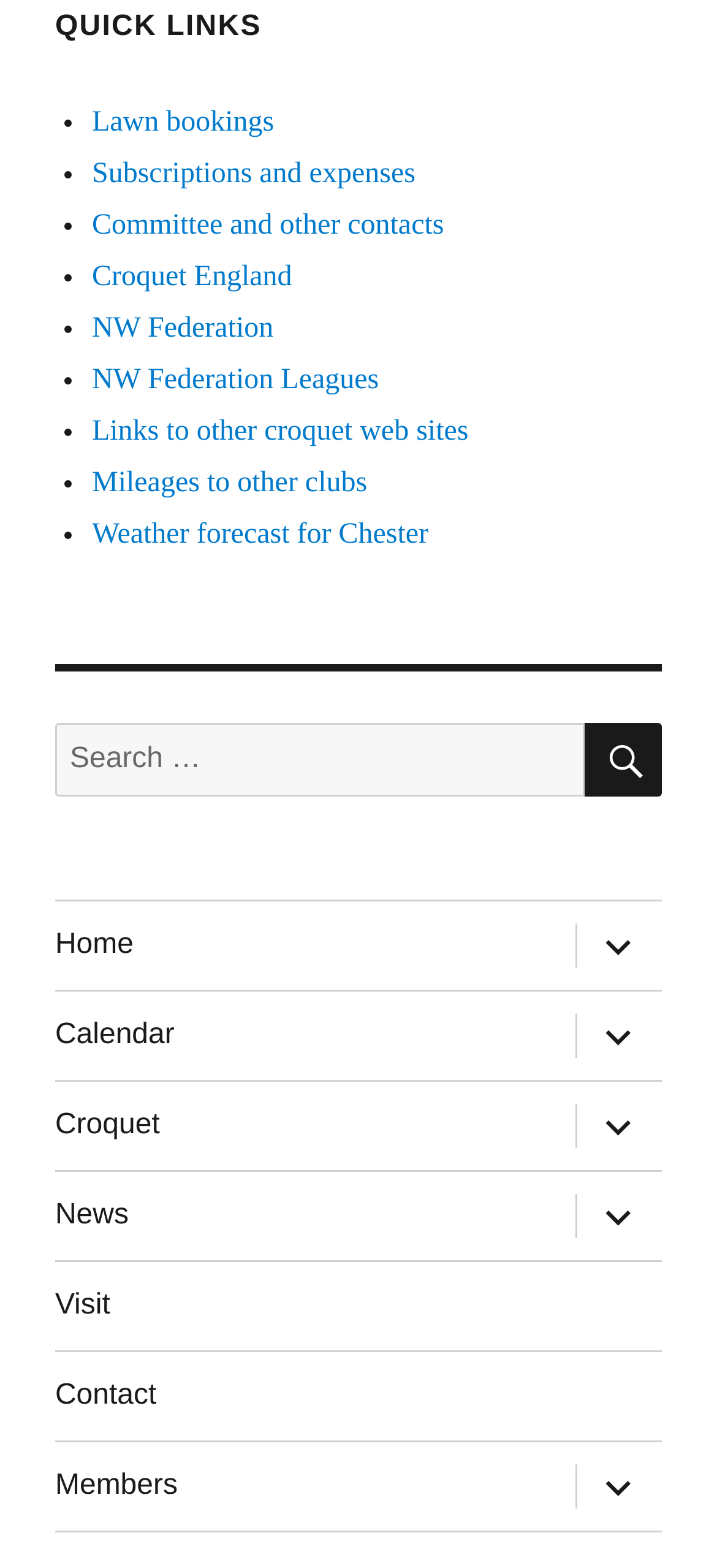Determine the bounding box coordinates for the region that must be clicked to execute the following instruction: "Click on the 'ministry' link".

None